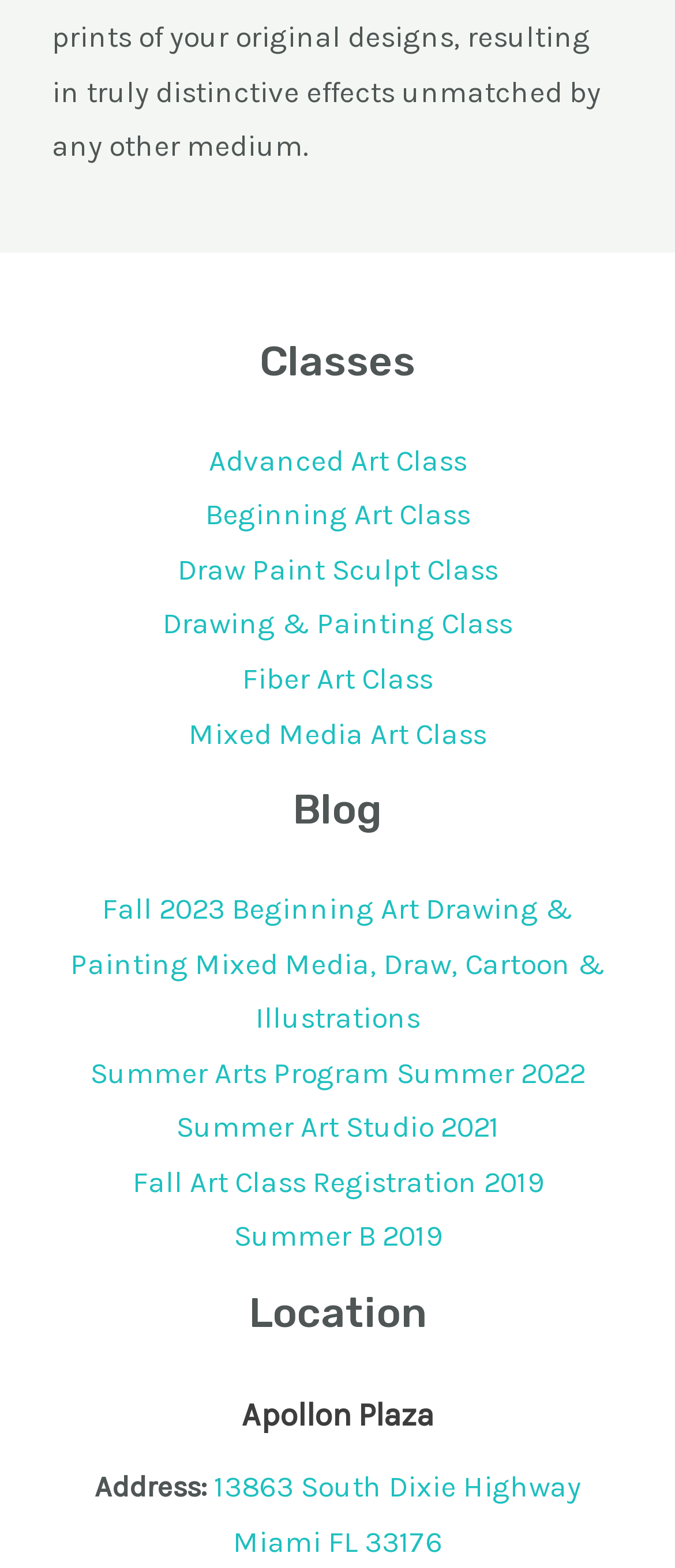Reply to the question with a brief word or phrase: What is the location of the art studio?

Apollon Plaza